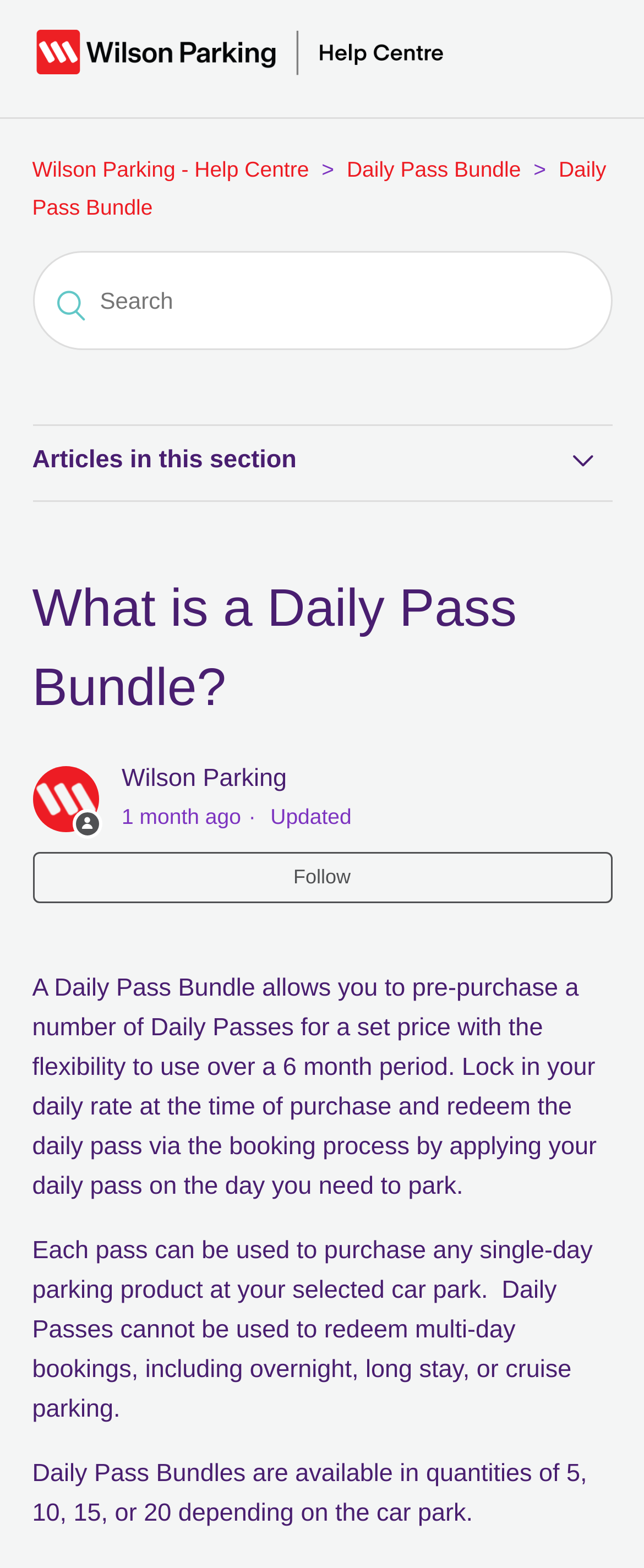Find the bounding box coordinates of the clickable region needed to perform the following instruction: "View the article 'What is a Daily Pass Bundle?'". The coordinates should be provided as four float numbers between 0 and 1, i.e., [left, top, right, bottom].

[0.05, 0.701, 0.95, 0.746]